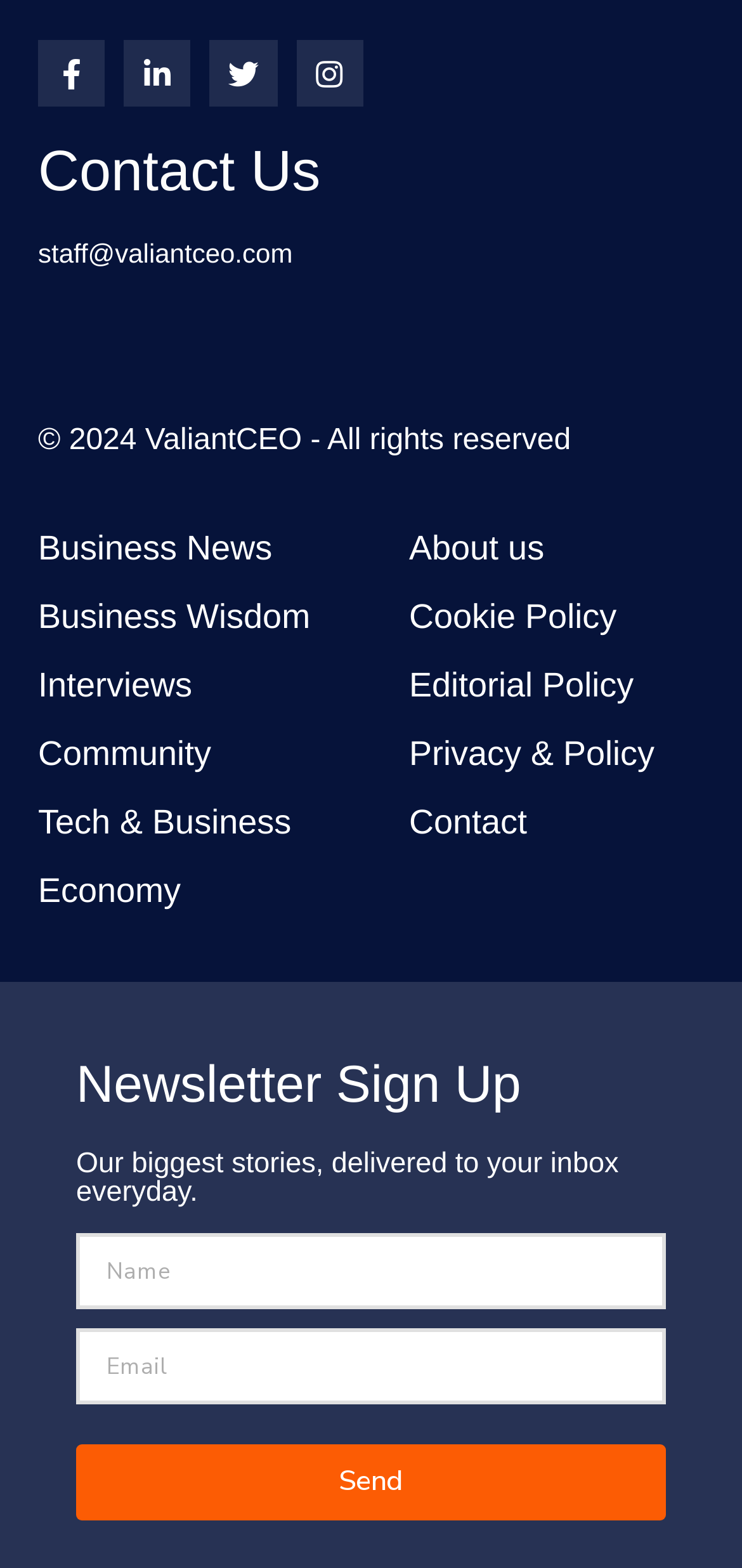Specify the bounding box coordinates of the area to click in order to execute this command: 'Subscribe to the newsletter'. The coordinates should consist of four float numbers ranging from 0 to 1, and should be formatted as [left, top, right, bottom].

None